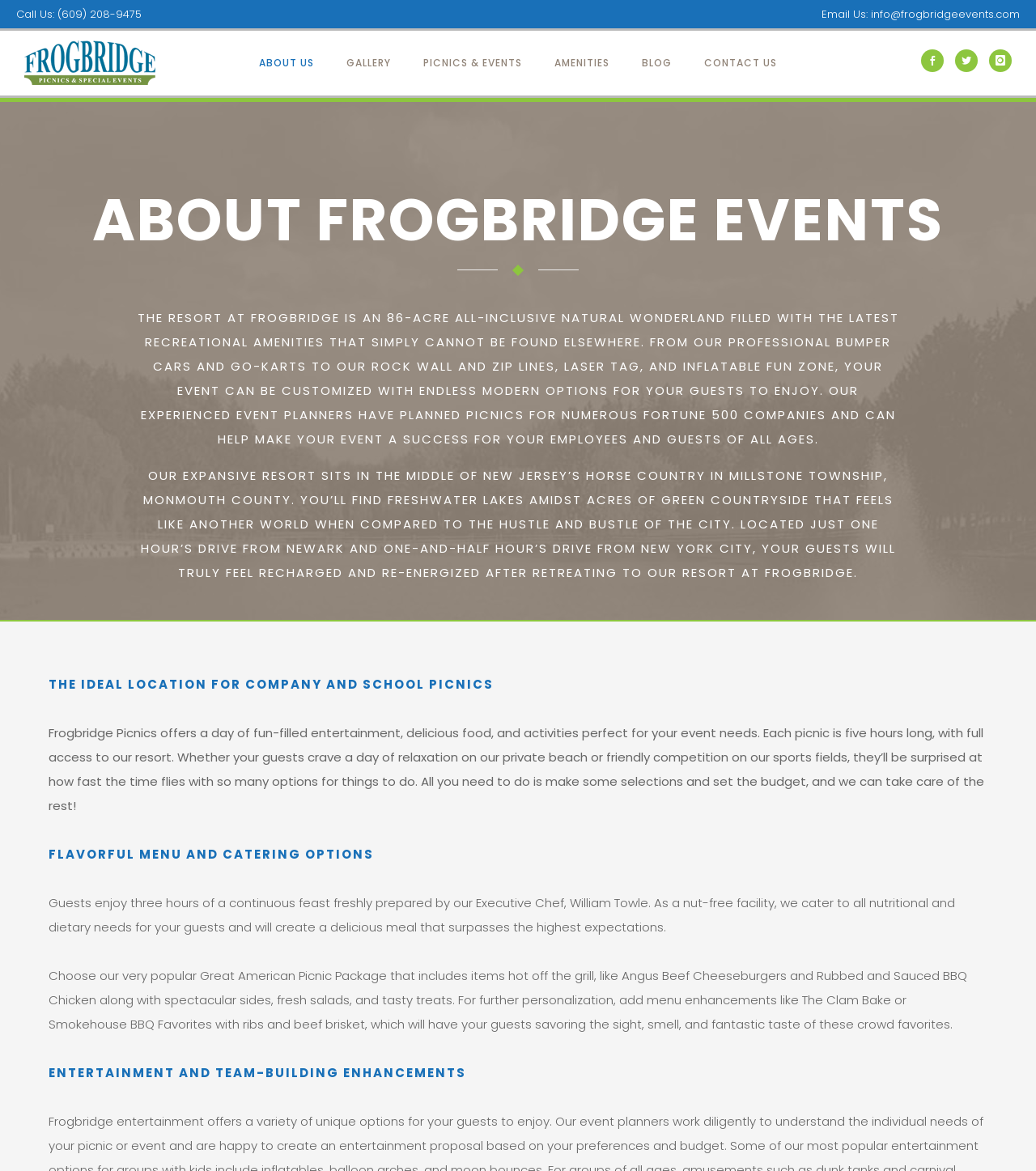Can you identify the bounding box coordinates of the clickable region needed to carry out this instruction: 'View the gallery'? The coordinates should be four float numbers within the range of 0 to 1, stated as [left, top, right, bottom].

[0.319, 0.048, 0.393, 0.06]